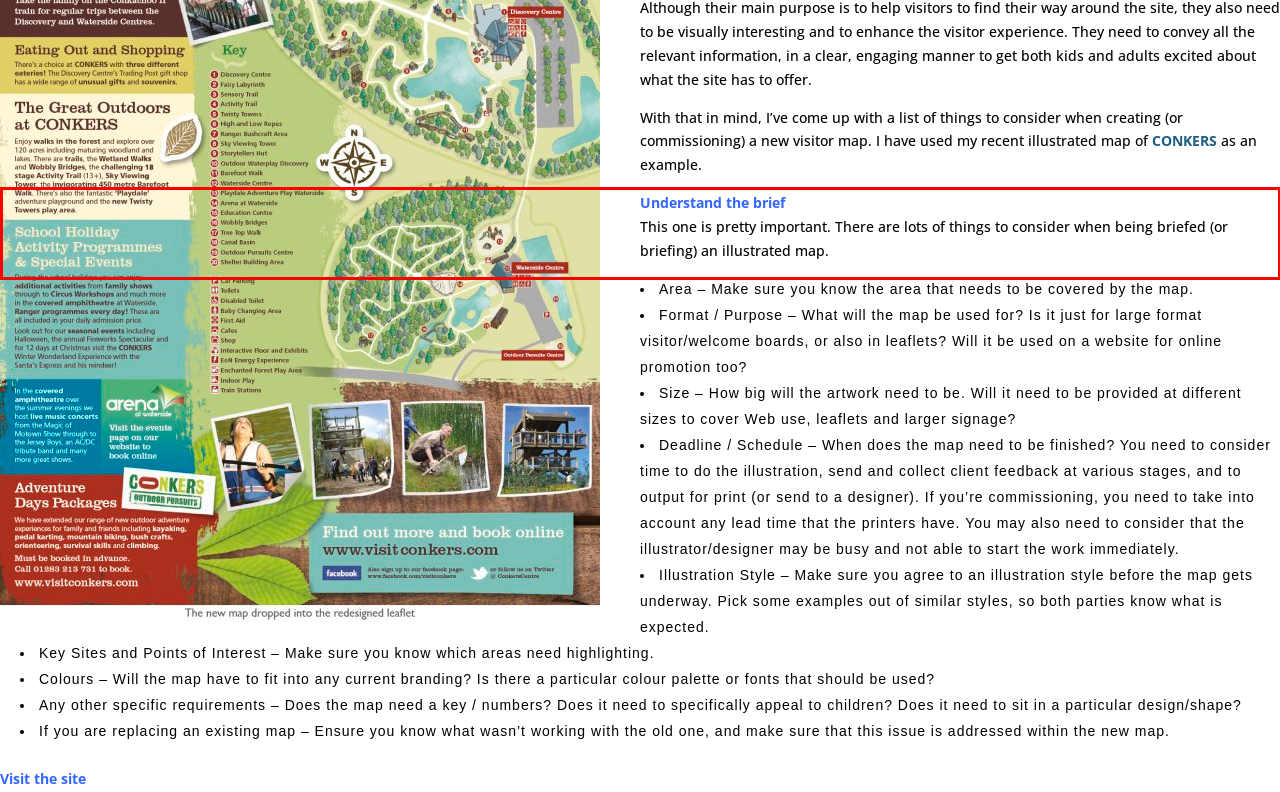You are provided with a screenshot of a webpage featuring a red rectangle bounding box. Extract the text content within this red bounding box using OCR.

Understand the brief This one is pretty important. There are lots of things to consider when being briefed (or briefing) an illustrated map.